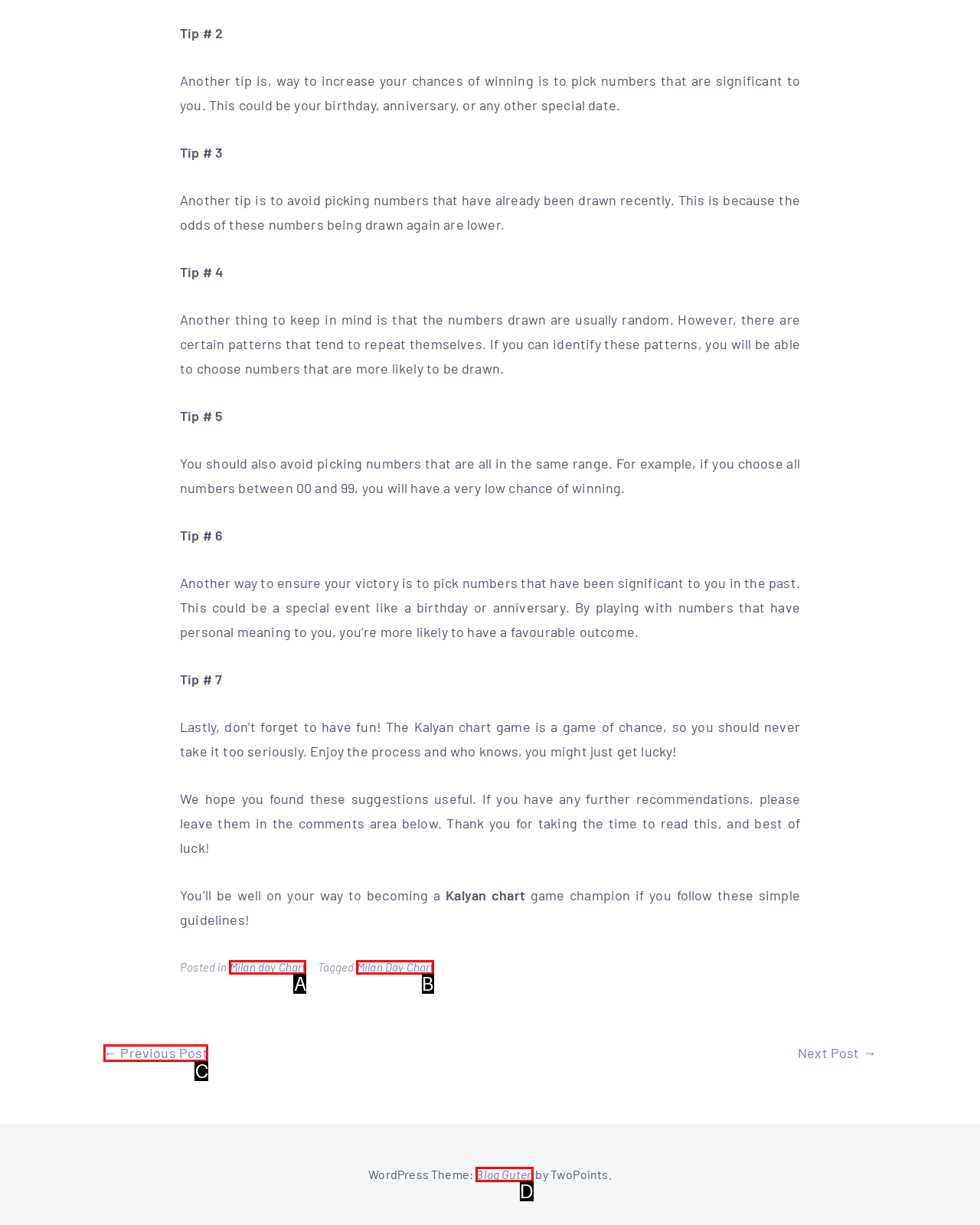Identify the UI element that best fits the description: Blog Guten
Respond with the letter representing the correct option.

D